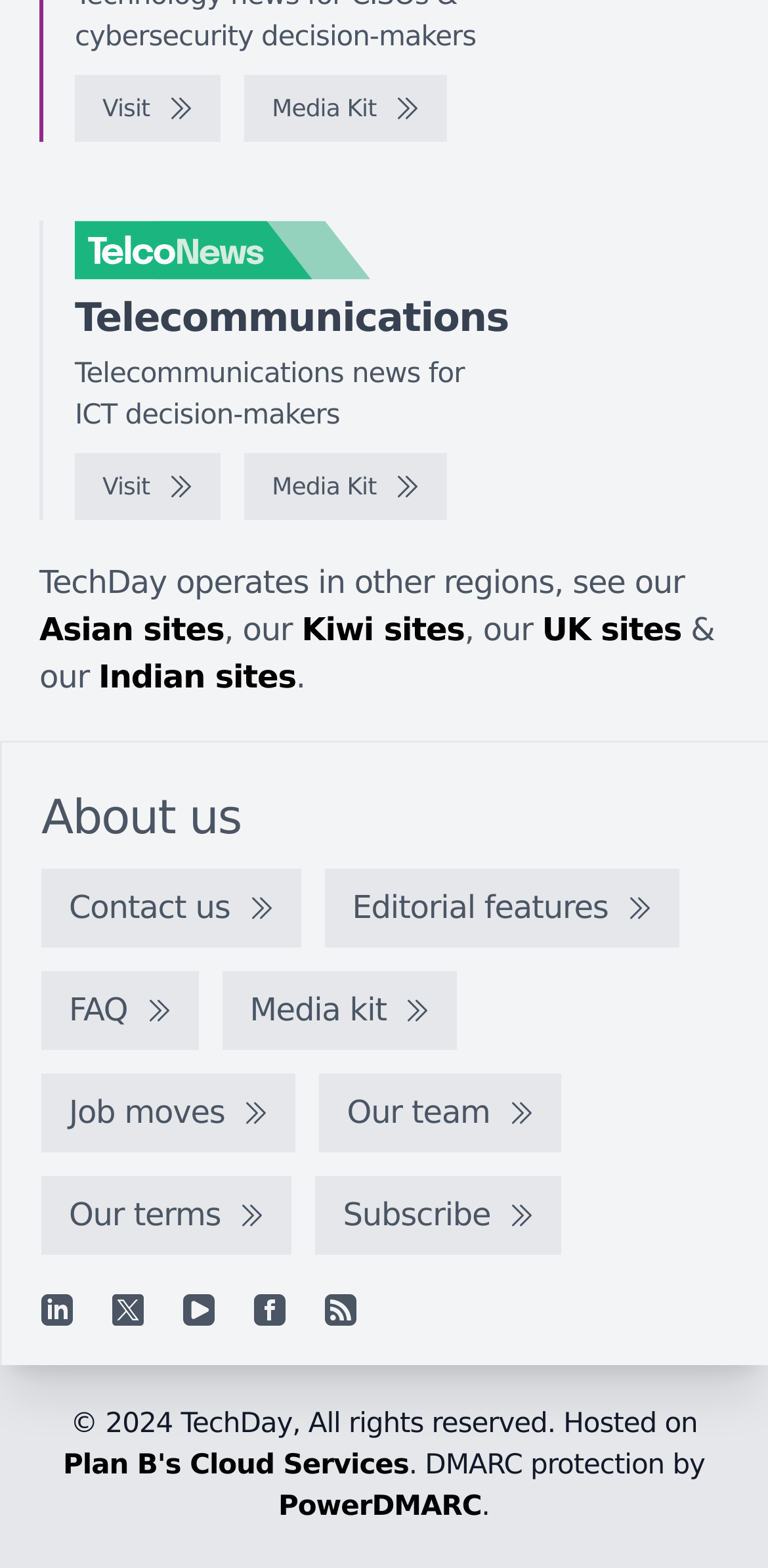Provide the bounding box coordinates for the UI element that is described by this text: "Contact us". The coordinates should be in the form of four float numbers between 0 and 1: [left, top, right, bottom].

[0.054, 0.554, 0.392, 0.604]